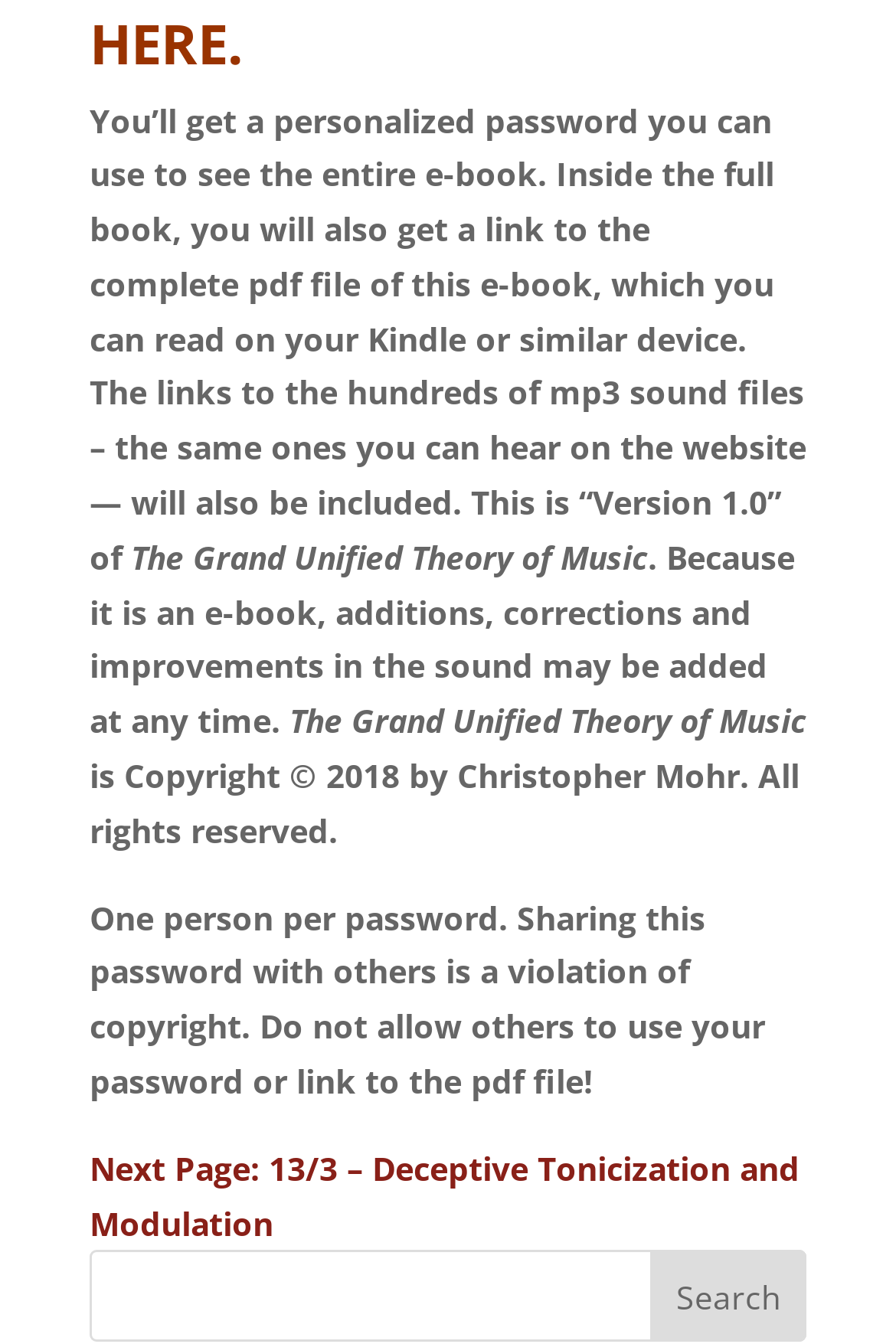What is the purpose of the password?
Answer the question with a detailed explanation, including all necessary information.

The purpose of the password is mentioned in the StaticText element with the text 'You’ll get a personalized password you can use to see the entire e-book.'.